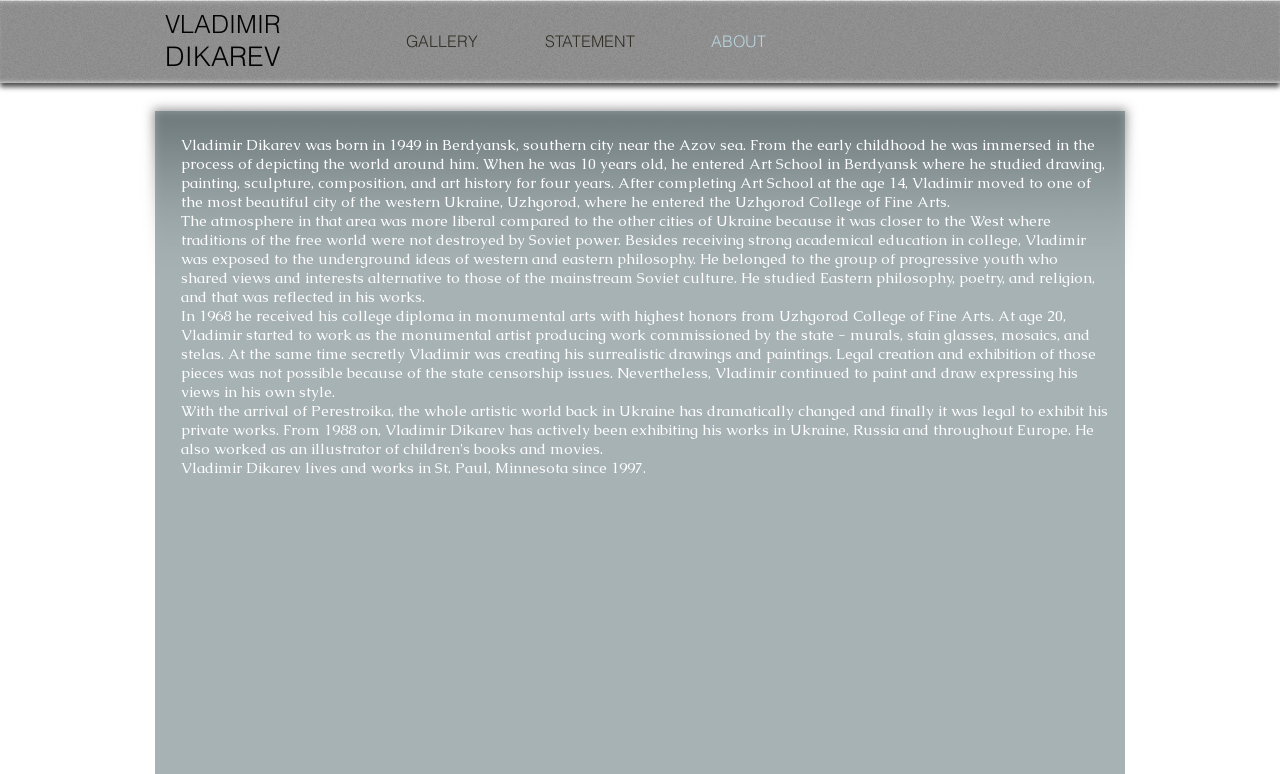What type of arts did Vladimir study in college?
Refer to the image and provide a thorough answer to the question.

The StaticText element mentions that Vladimir received his college diploma in monumental arts with highest honors from Uzhgorod College of Fine Arts.